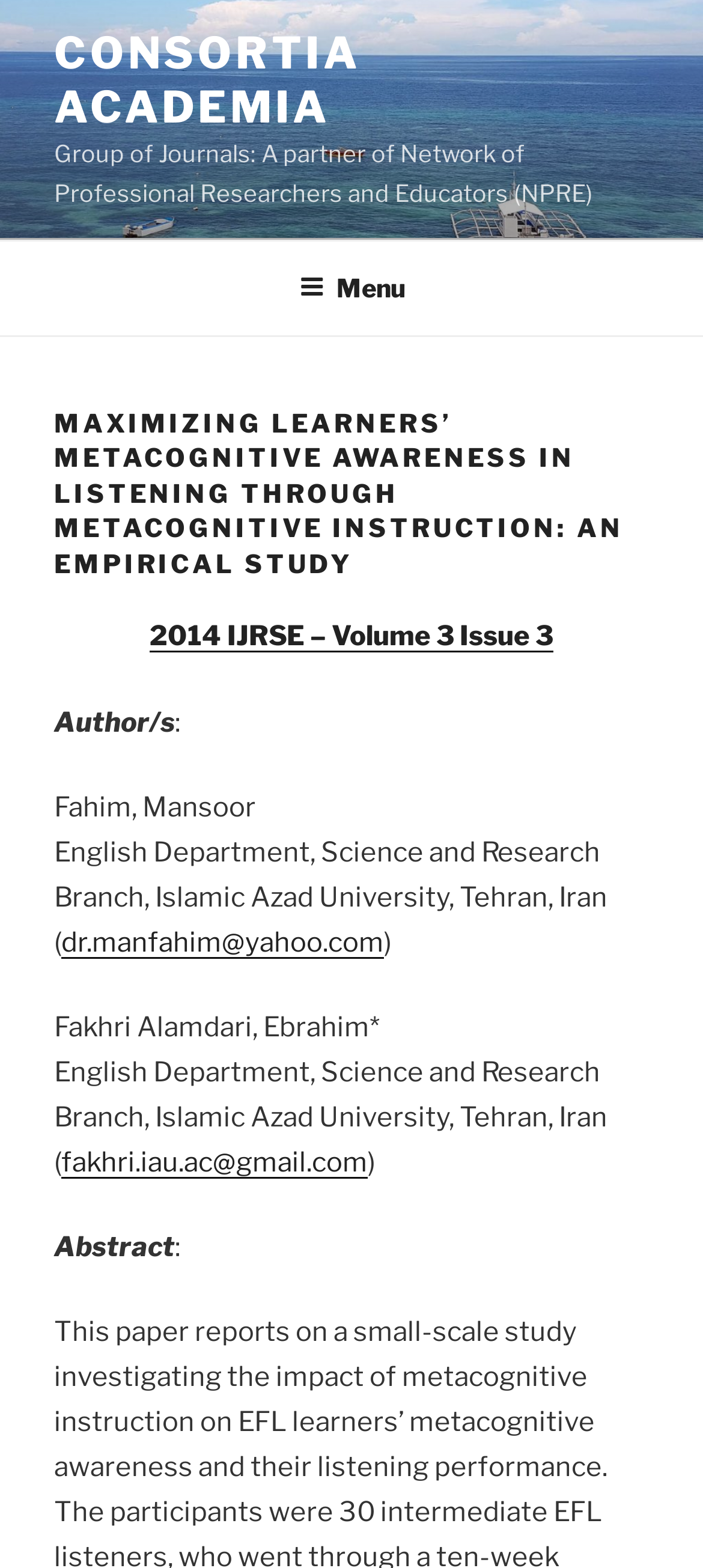Provide a single word or phrase to answer the given question: 
What is the email address of the author Fahim, Mansoor?

dr.manfahim@yahoo.com